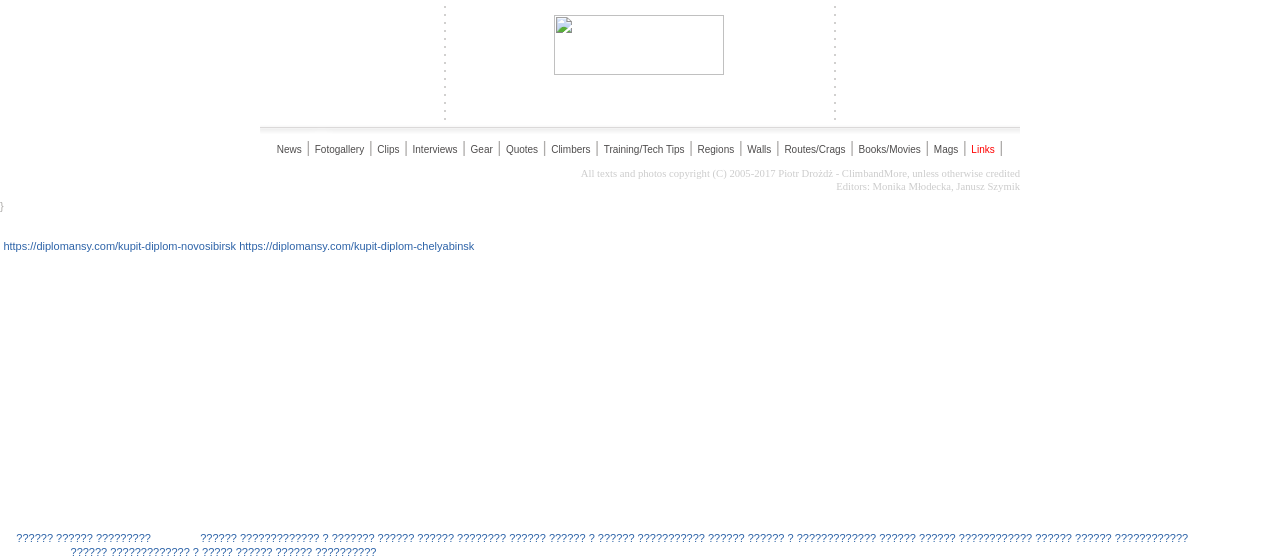Show the bounding box coordinates for the element that needs to be clicked to execute the following instruction: "Click on Fotogallery". Provide the coordinates in the form of four float numbers between 0 and 1, i.e., [left, top, right, bottom].

[0.246, 0.257, 0.285, 0.277]